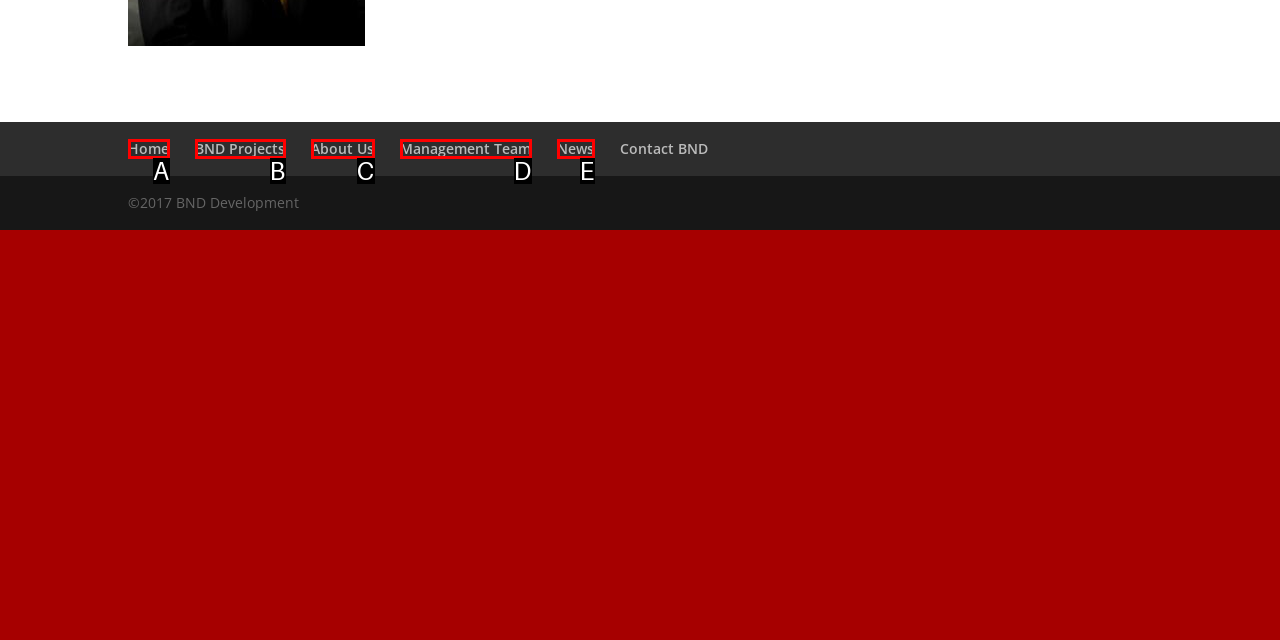Find the HTML element that matches the description provided: News
Answer using the corresponding option letter.

E